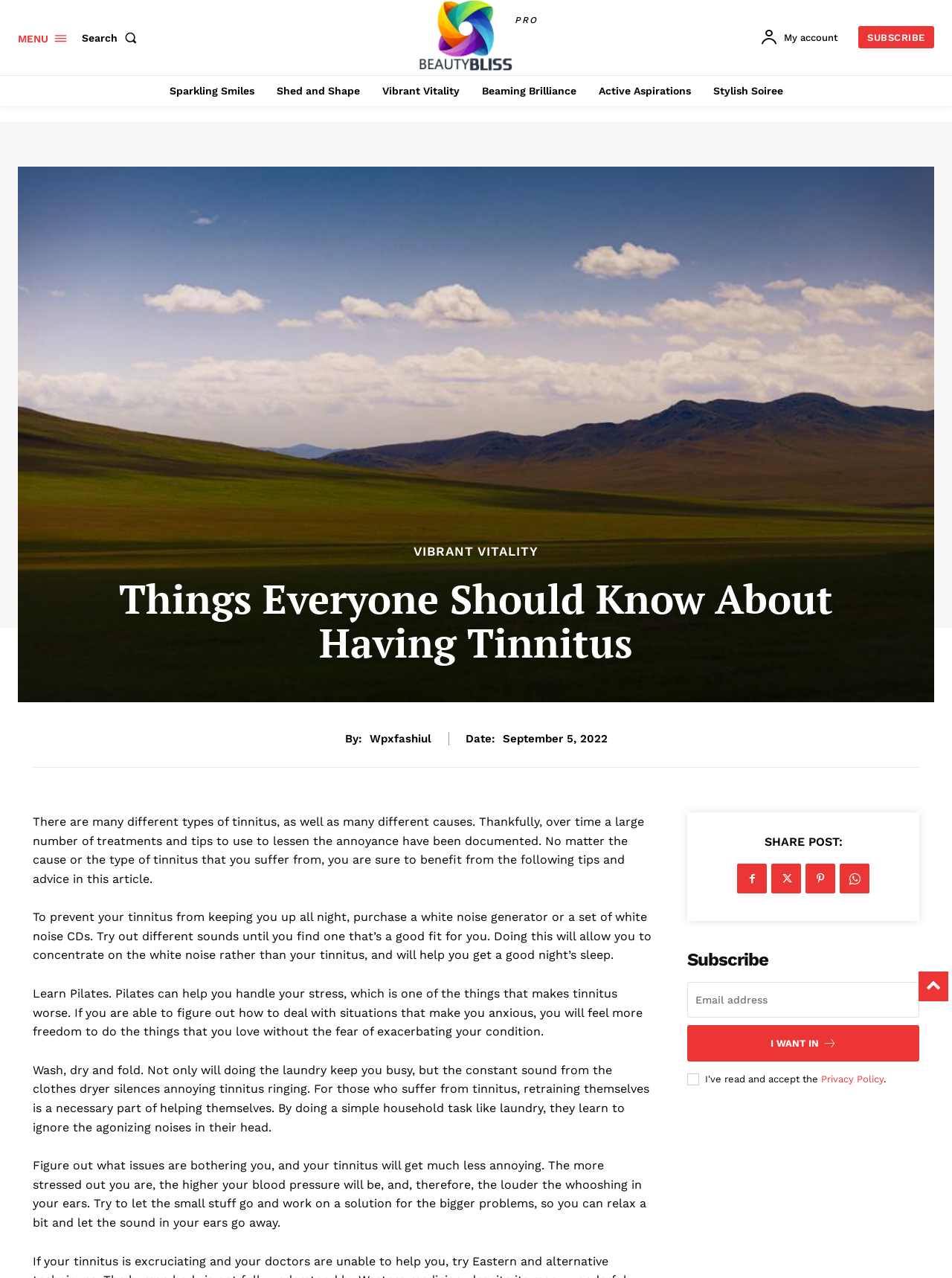Based on the image, provide a detailed and complete answer to the question: 
How many social media sharing links are there?

I counted the number of link elements with social media icons, which are '', '', '', and '', and found that there are 4 social media sharing links in total.